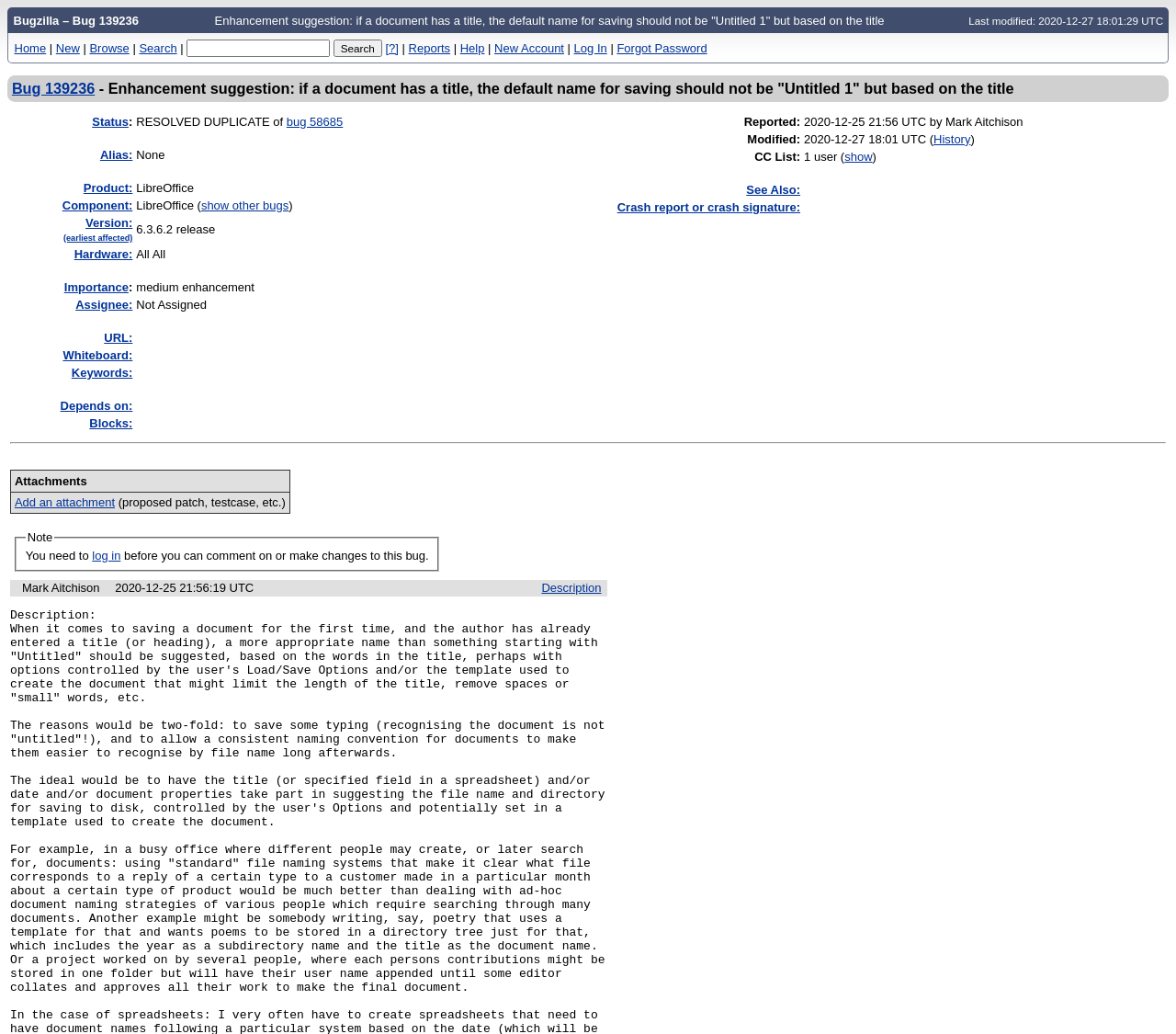Predict the bounding box coordinates of the UI element that matches this description: "Home". The coordinates should be in the format [left, top, right, bottom] with each value between 0 and 1.

None